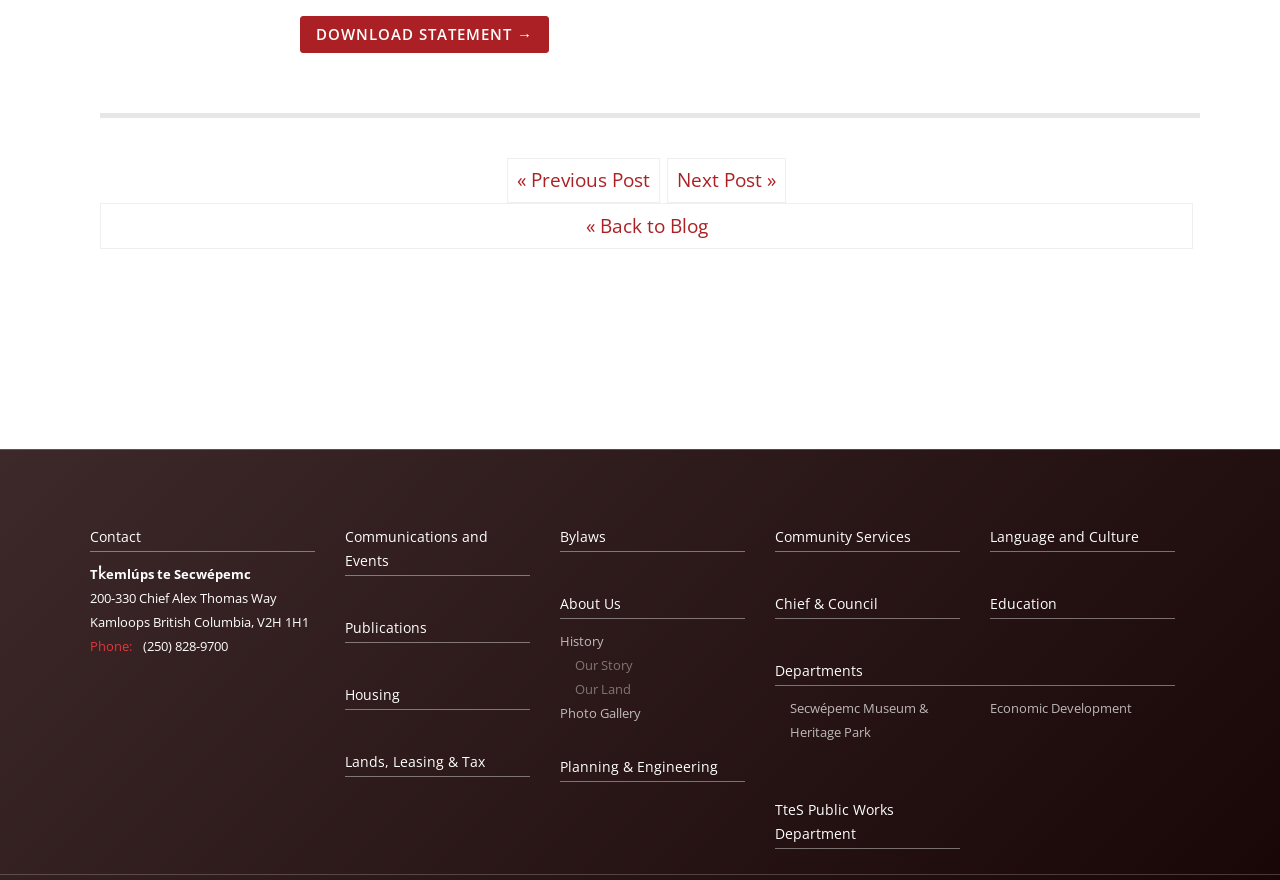What are the main categories on this webpage?
Refer to the image and provide a one-word or short phrase answer.

About Us, Community Services, etc.